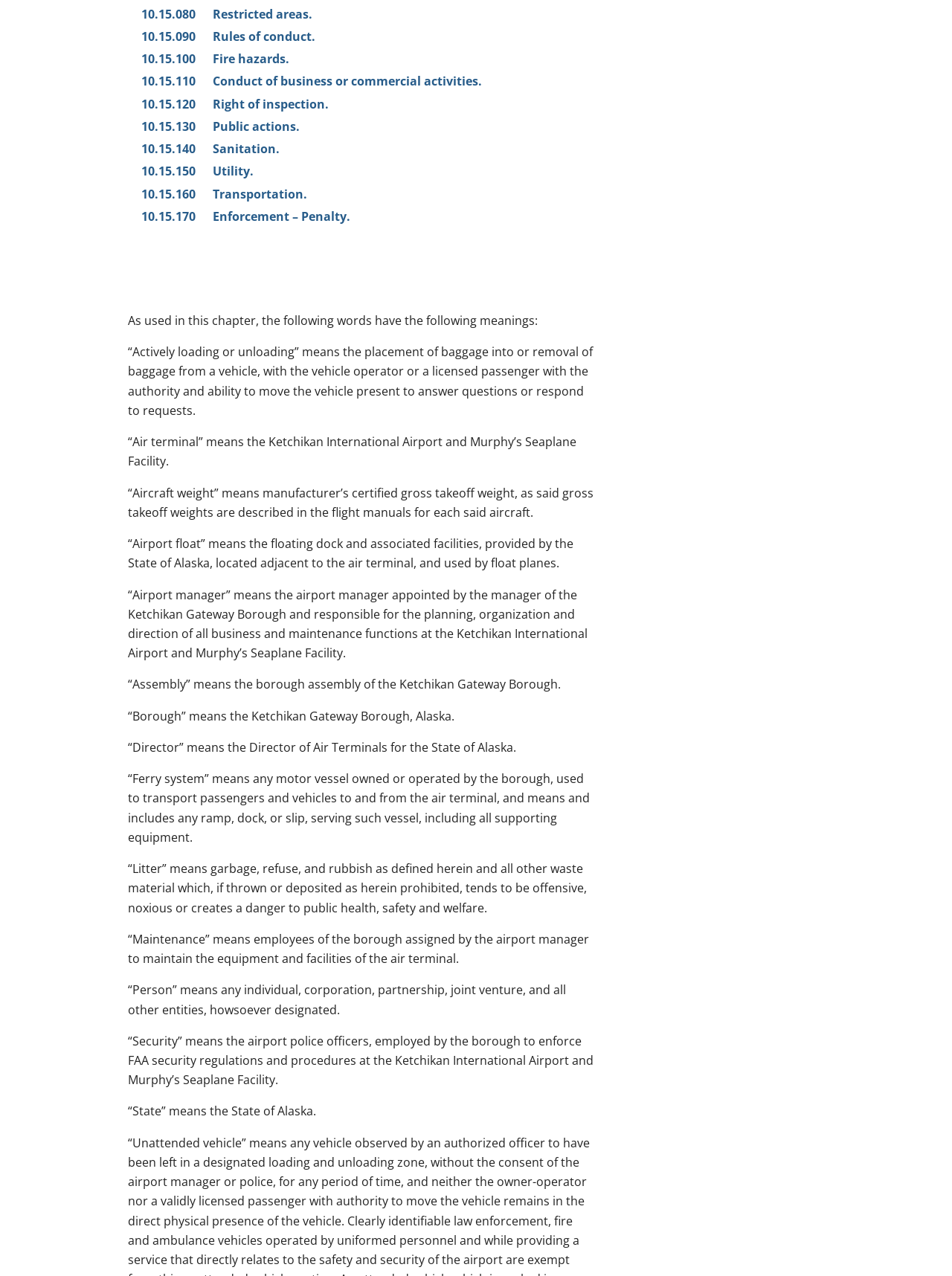Locate the bounding box coordinates for the element described below: "OK". The coordinates must be four float values between 0 and 1, formatted as [left, top, right, bottom].

[0.836, 0.325, 0.967, 0.349]